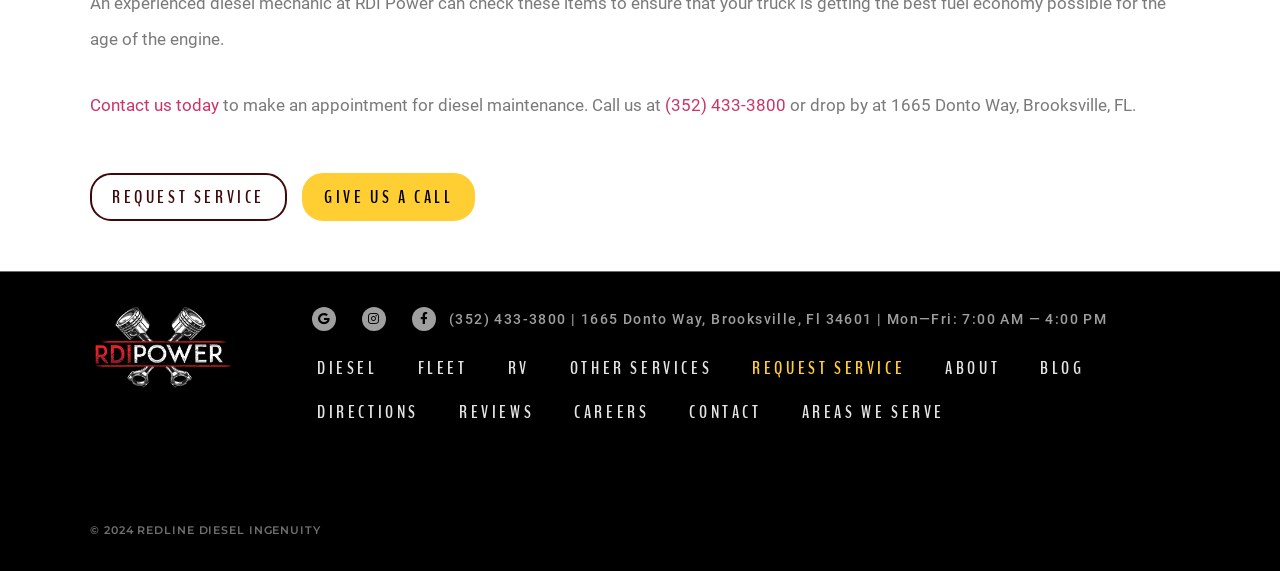Please determine the bounding box coordinates of the element to click in order to execute the following instruction: "Get directions". The coordinates should be four float numbers between 0 and 1, specified as [left, top, right, bottom].

[0.232, 0.682, 0.343, 0.759]